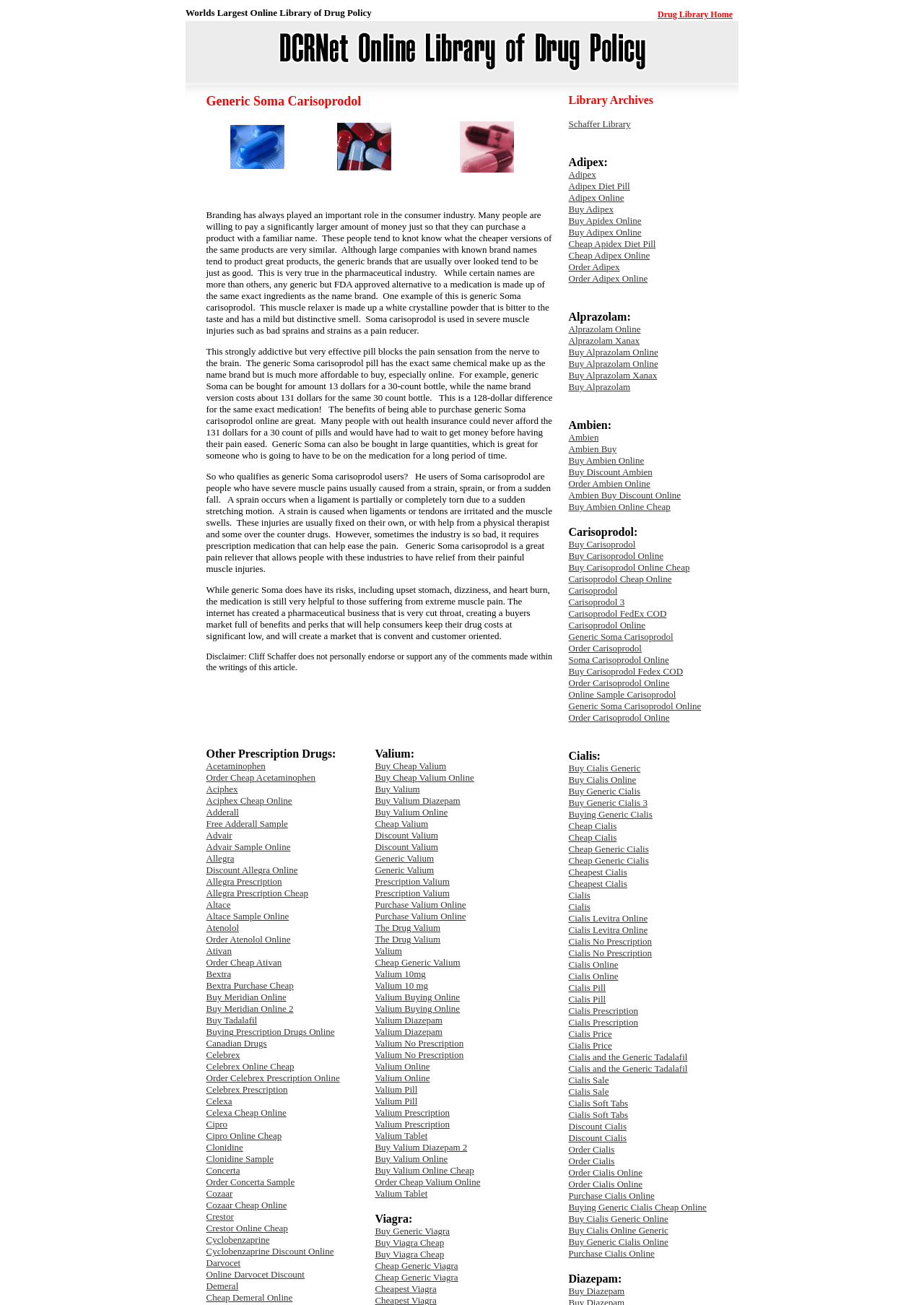Locate the bounding box of the UI element with the following description: "Clonidine Sample".

[0.223, 0.884, 0.296, 0.892]